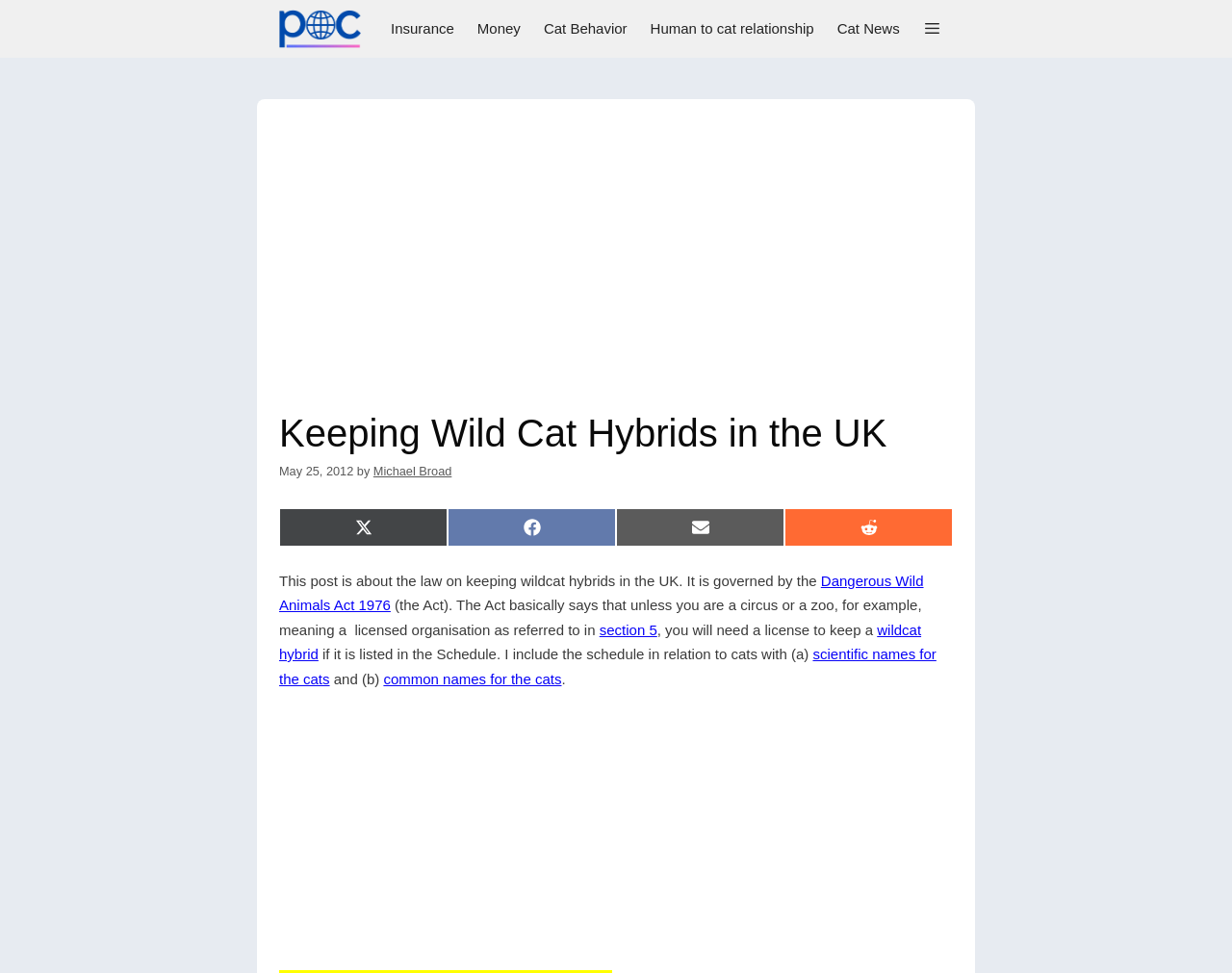What is the main heading of this webpage? Please extract and provide it.

Keeping Wild Cat Hybrids in the UK